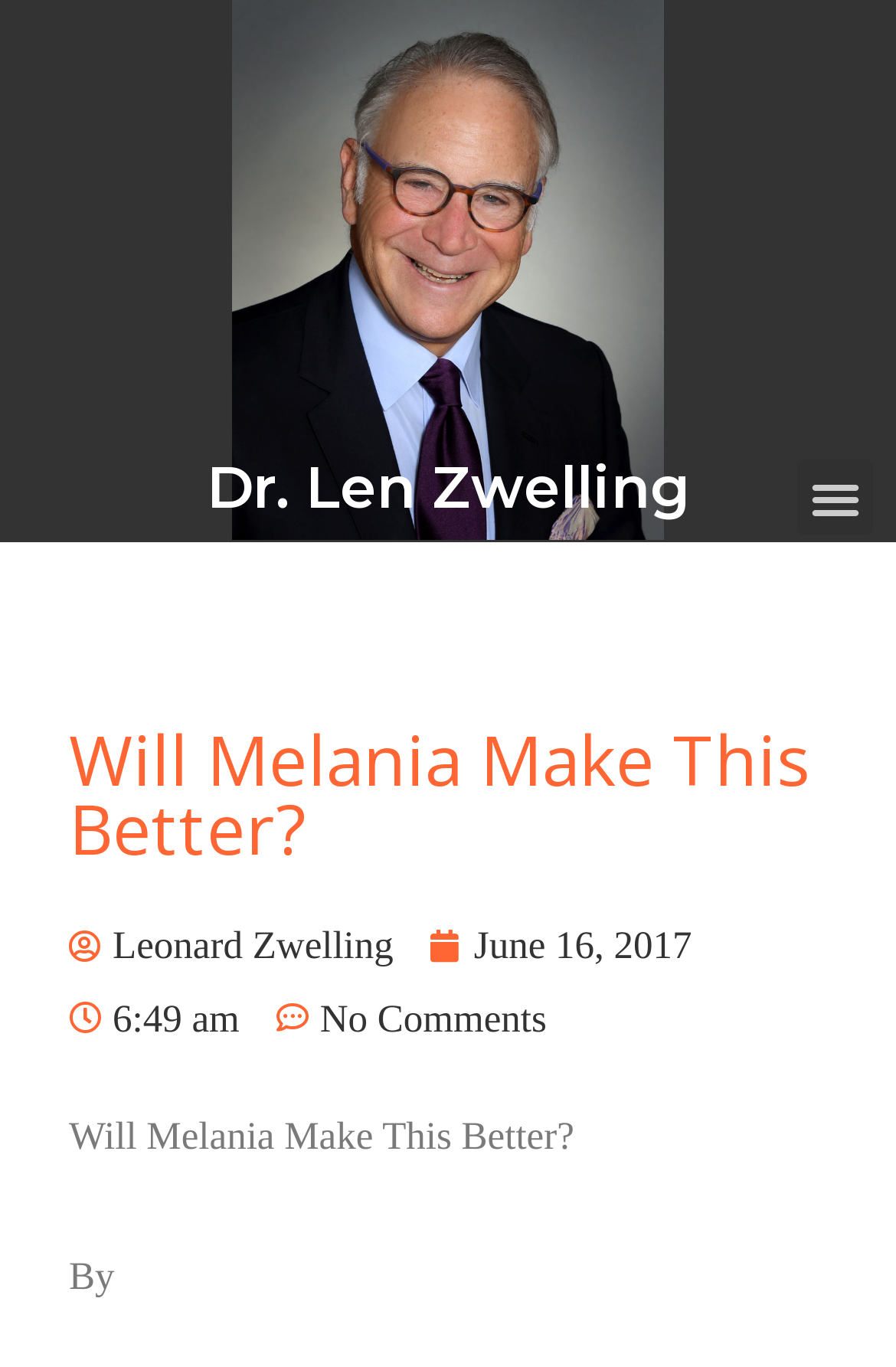Describe all visible elements and their arrangement on the webpage.

The webpage appears to be a blog post or article page. At the top, there is a heading with the title "Dr. Len Zwelling" which is also a link. To the right of the title, there is a button labeled "Menu Toggle". 

Below the title, there is a larger heading that reads "Will Melania Make This Better?". Underneath this heading, there are three links: "Leonard Zwelling", "June 16, 2017", and "No Comments". The "June 16, 2017" link has a time element next to it, indicating the time the article was posted, which is 6:49 am.

Further down, there is a repetition of the title "Will Melania Make This Better?" in a smaller font size. Below this, there is a text that reads "By", which is likely the start of the author's name or credit.